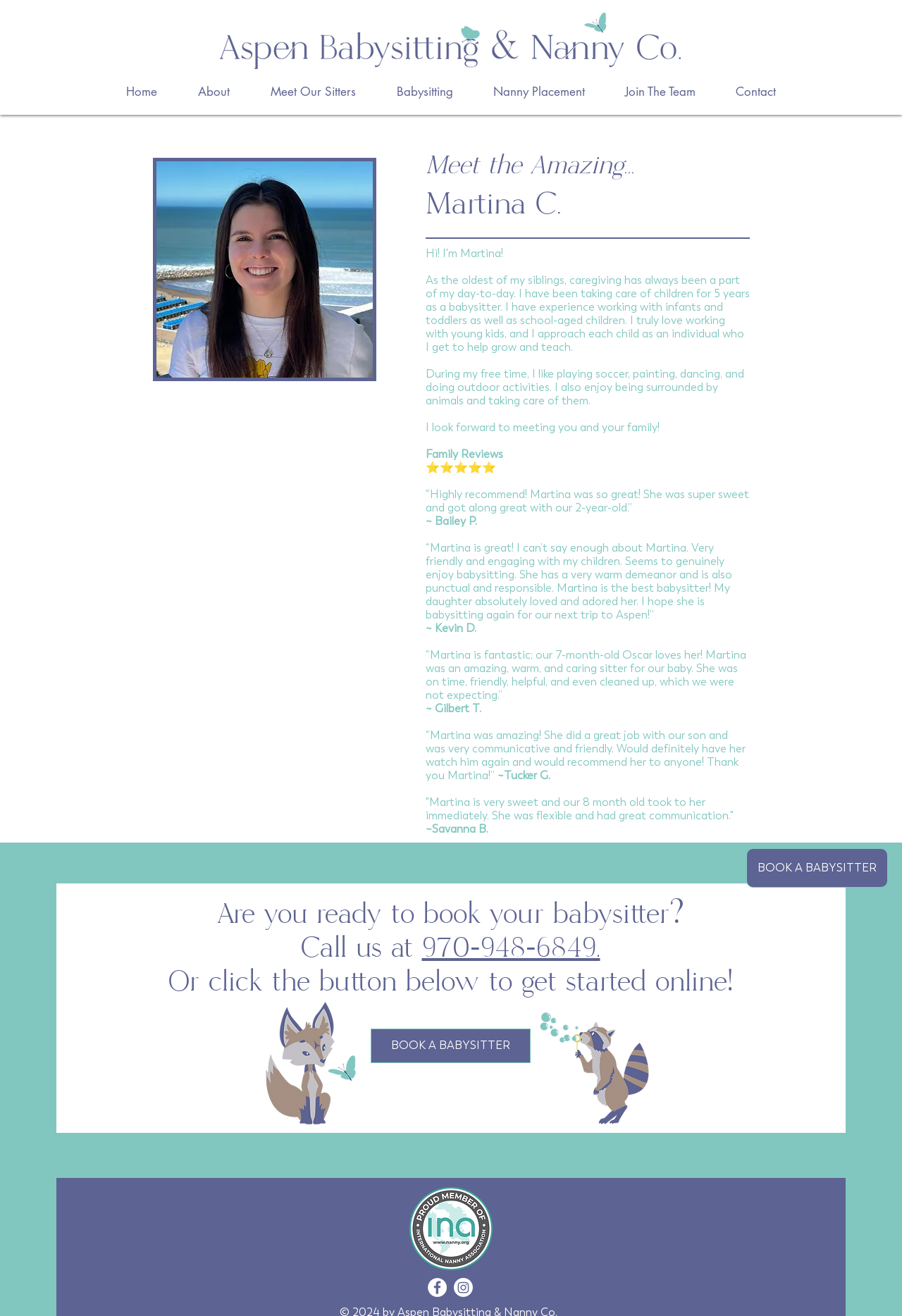Respond to the question with just a single word or phrase: 
What is the activity mentioned in Martina's free time?

playing soccer